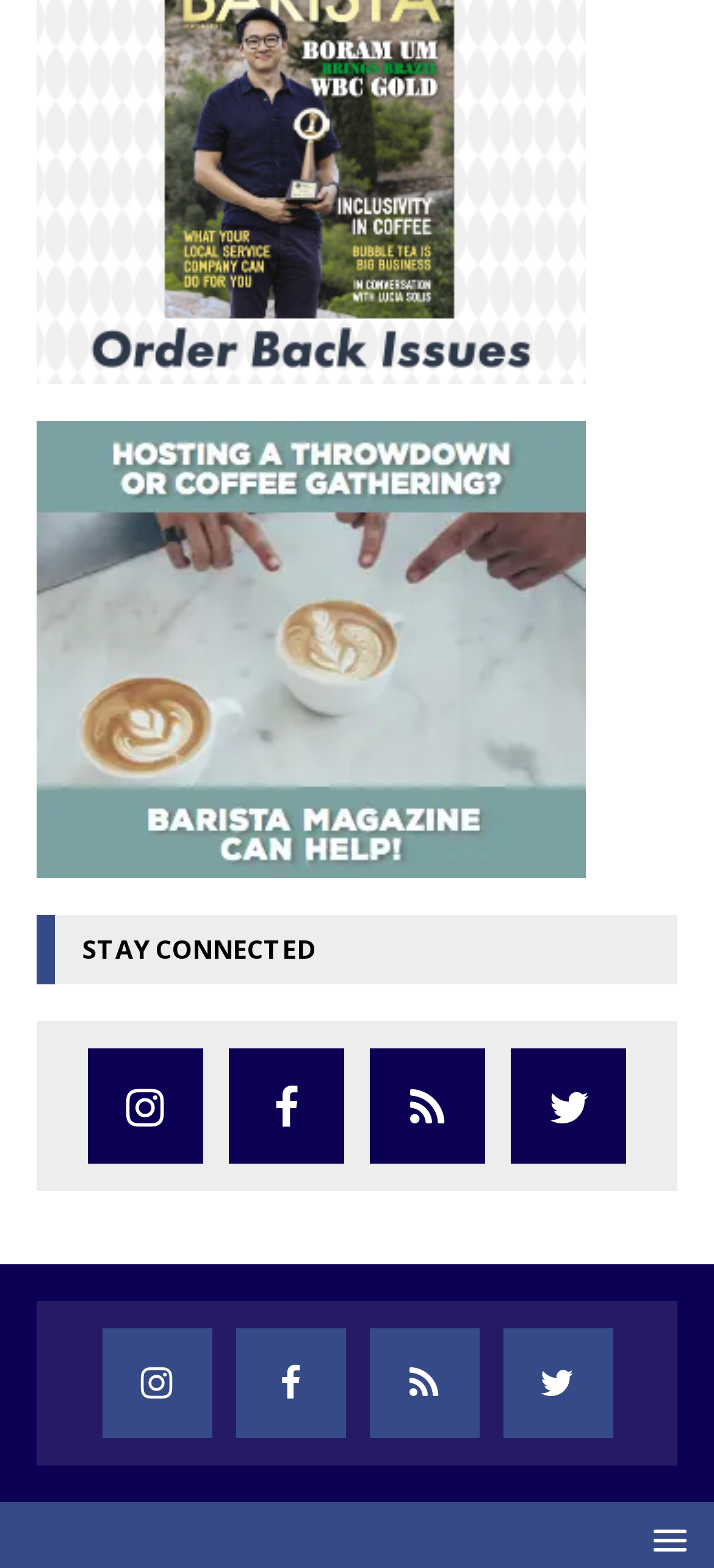Using the provided element description "aria-label="Barista Magazine Event Support Ad"", determine the bounding box coordinates of the UI element.

[0.051, 0.535, 0.821, 0.557]